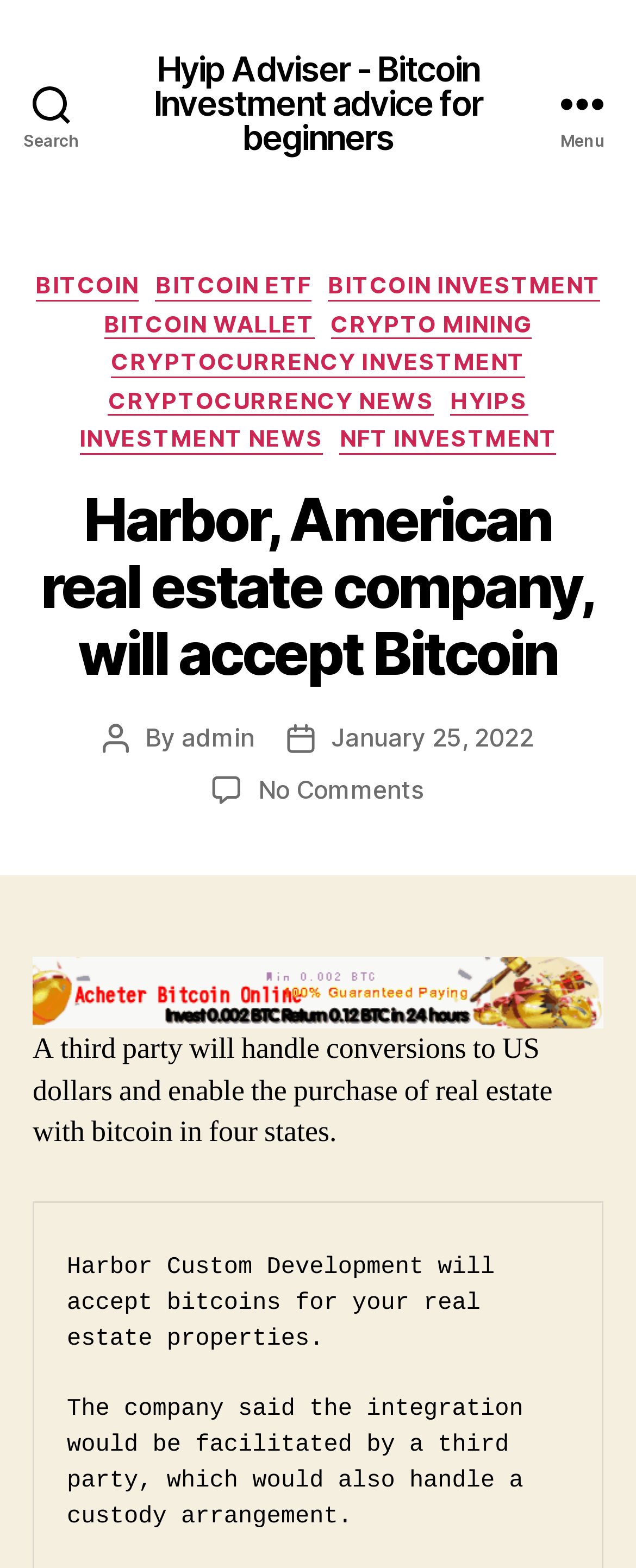Identify the bounding box coordinates for the region of the element that should be clicked to carry out the instruction: "Read about Bitcoin investment". The bounding box coordinates should be four float numbers between 0 and 1, i.e., [left, top, right, bottom].

[0.515, 0.173, 0.944, 0.192]